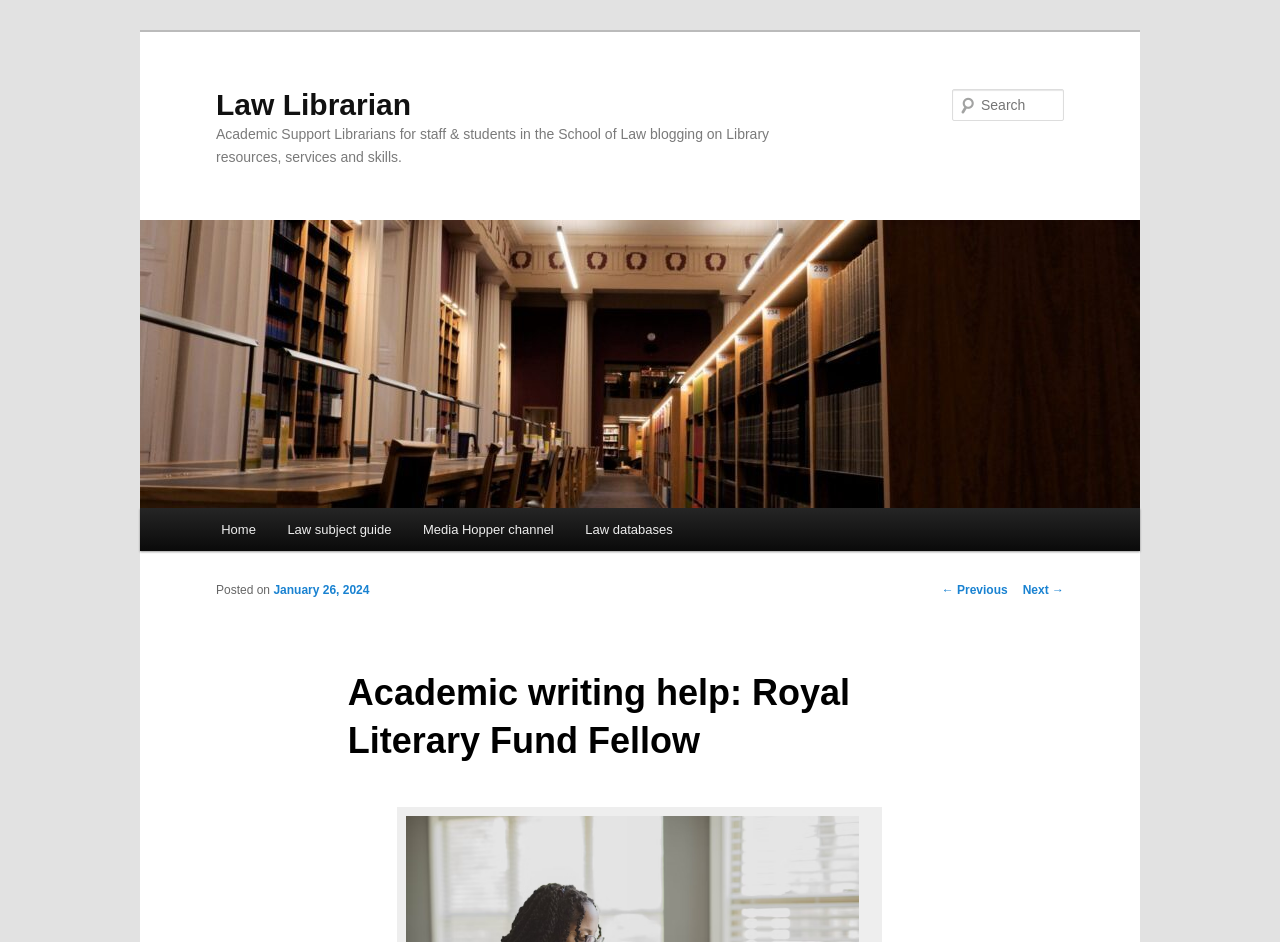Identify the bounding box coordinates of the area that should be clicked in order to complete the given instruction: "Search for a topic". The bounding box coordinates should be four float numbers between 0 and 1, i.e., [left, top, right, bottom].

[0.744, 0.094, 0.831, 0.128]